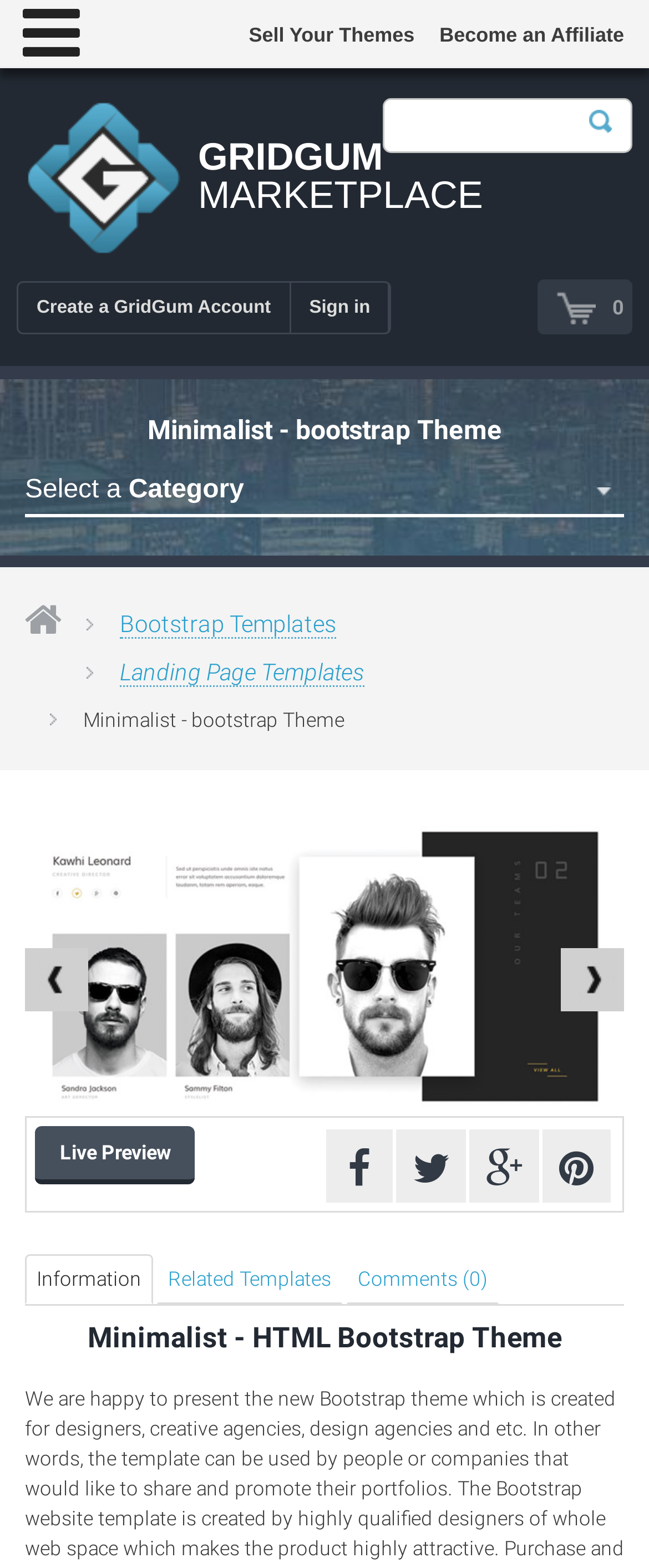Answer the question in one word or a short phrase:
What is the name of the marketplace?

Gridgum Marketplace